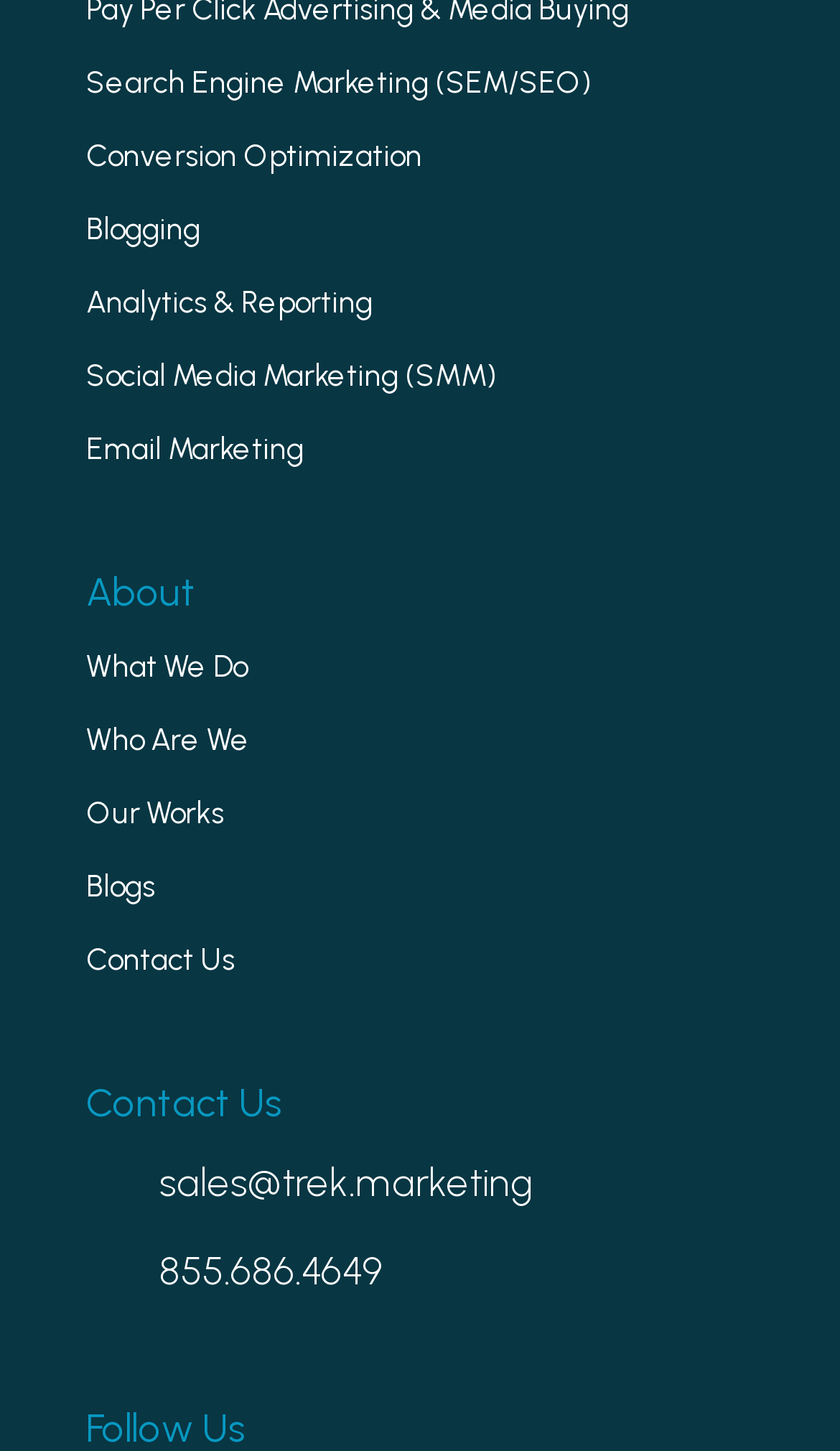Please identify the bounding box coordinates of the area that needs to be clicked to follow this instruction: "Learn about What We Do".

[0.103, 0.435, 0.297, 0.485]